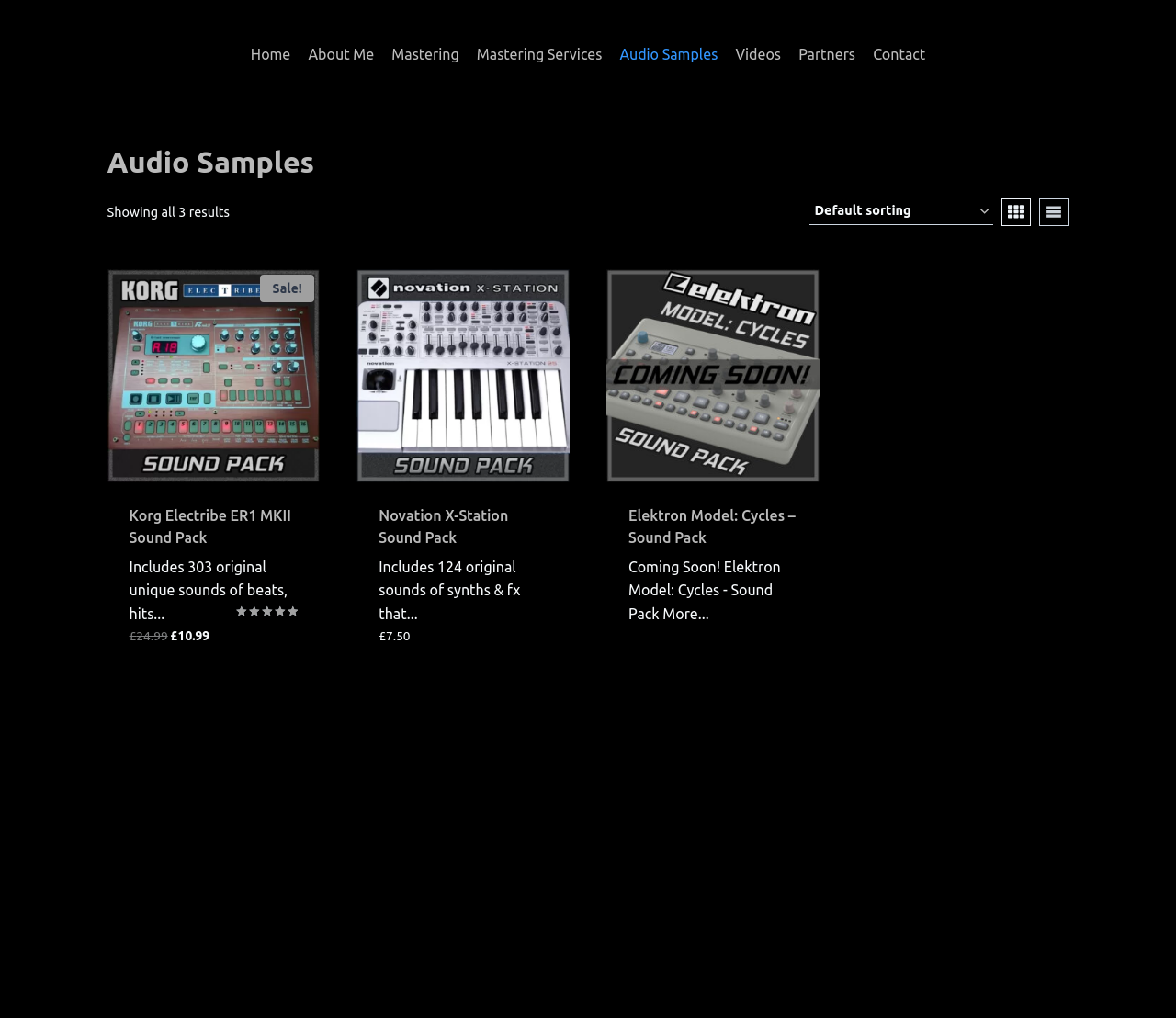Please identify the bounding box coordinates of where to click in order to follow the instruction: "Select an option from the 'Shop order' dropdown".

[0.689, 0.195, 0.845, 0.221]